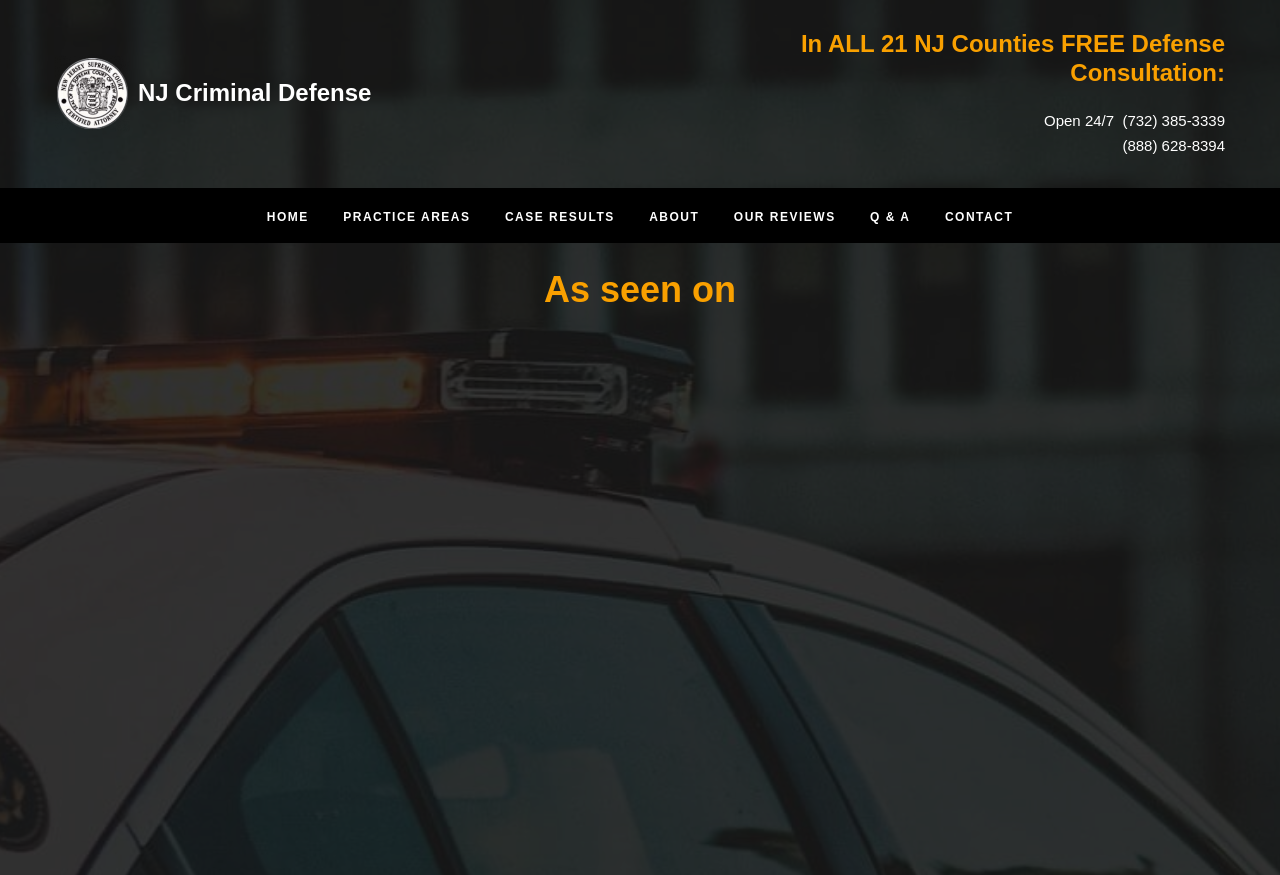Can you find and provide the main heading text of this webpage?

Governor Christie Gives Medical Marijuana a Green Light